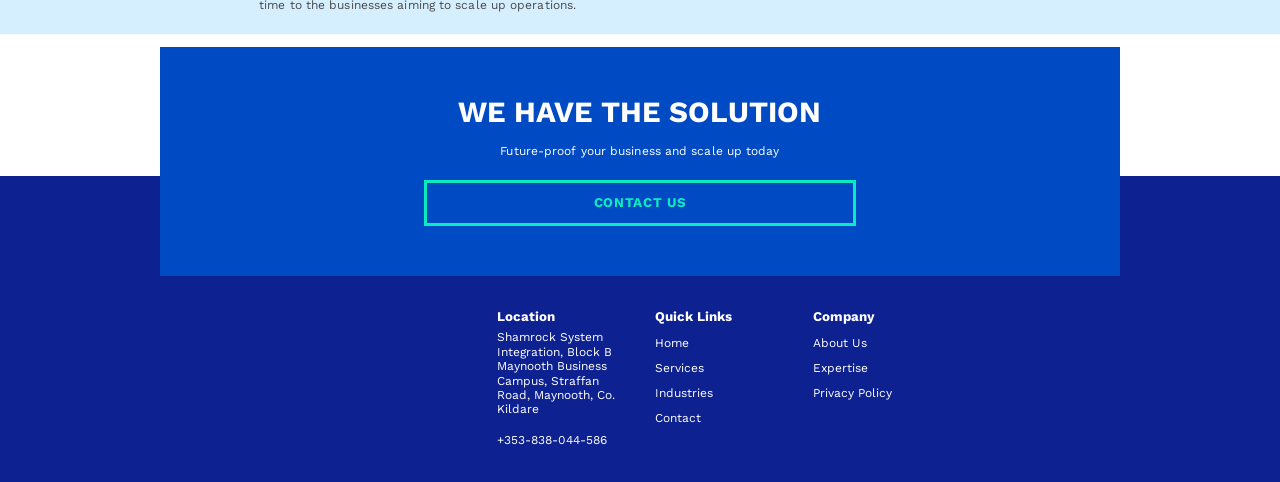Identify the bounding box coordinates of the section that should be clicked to achieve the task described: "Explore the different types of tattoo machines available in India".

None